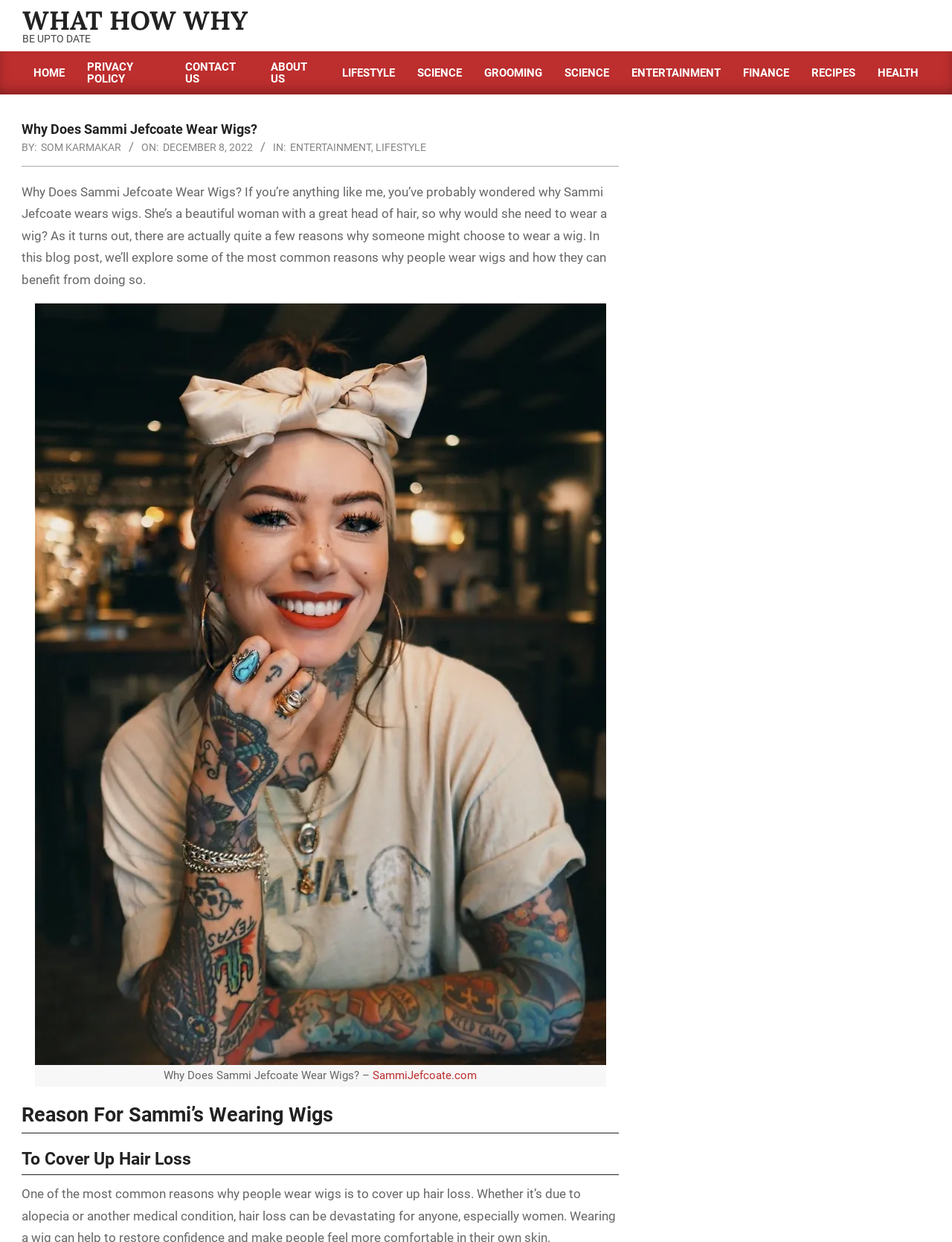Can you show the bounding box coordinates of the region to click on to complete the task described in the instruction: "View the image of Sammi Jefcoate"?

[0.036, 0.244, 0.636, 0.858]